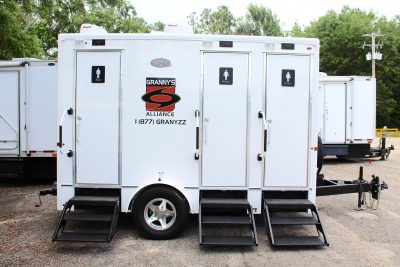What is the purpose of the mobile unit?
Please provide a comprehensive answer based on the information in the image.

The purpose of the mobile unit is inferred from the context of the image, which showcases the trailer's design and features, indicating its intention to provide convenient and hygienic restroom facilities for outdoor events and locations where traditional access may be limited.